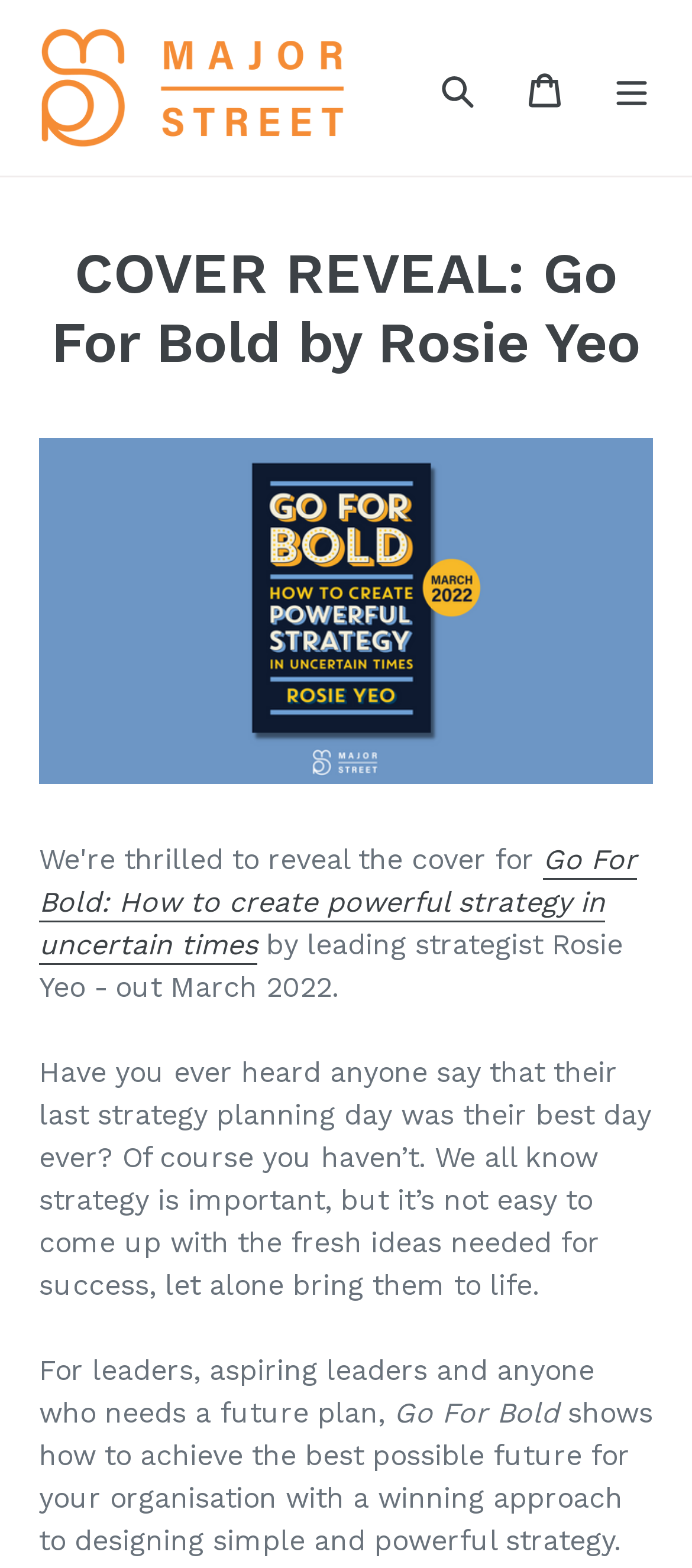Provide the bounding box coordinates of the HTML element described by the text: "parent_node: Search aria-label="Menu"". The coordinates should be in the format [left, top, right, bottom] with values between 0 and 1.

[0.856, 0.029, 0.969, 0.083]